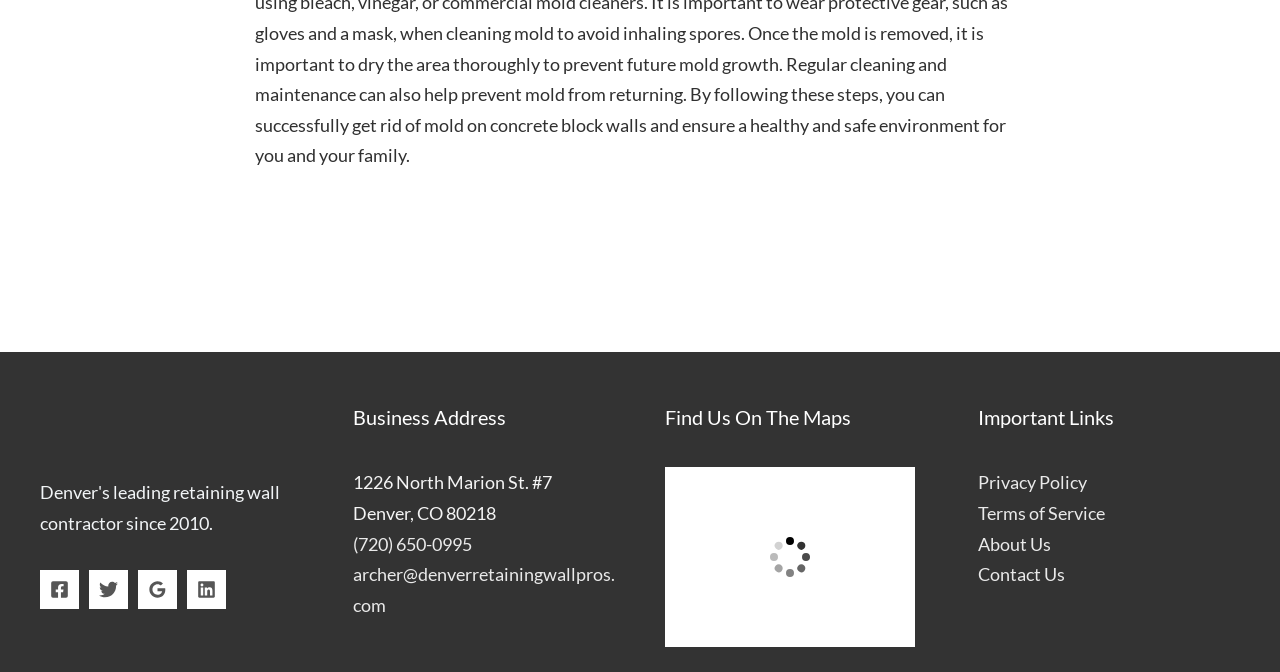Please identify the bounding box coordinates of the region to click in order to complete the task: "Open Google Maps". The coordinates must be four float numbers between 0 and 1, specified as [left, top, right, bottom].

[0.52, 0.695, 0.715, 0.963]